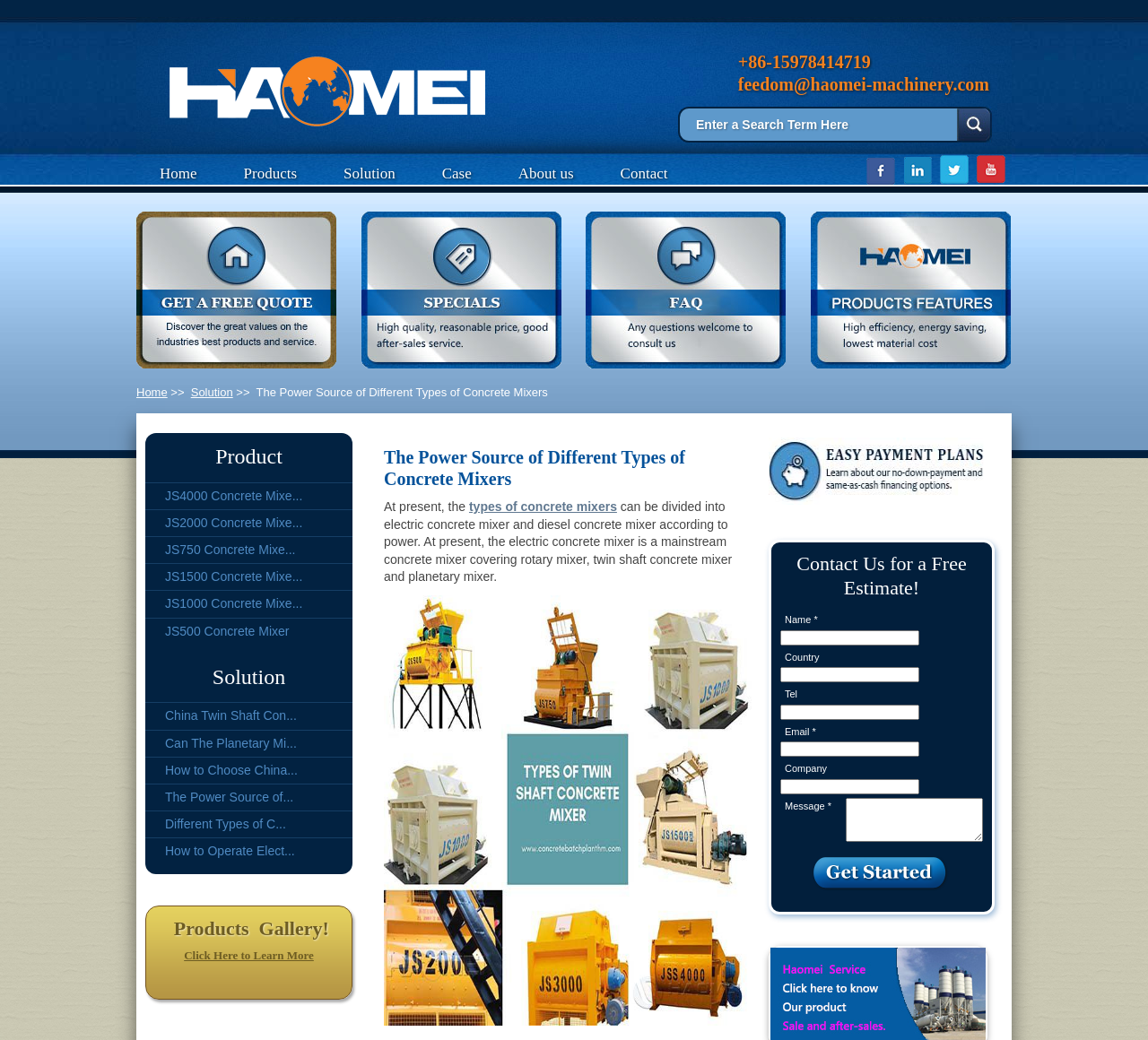Give a short answer using one word or phrase for the question:
What is the purpose of the search form?

To search the website